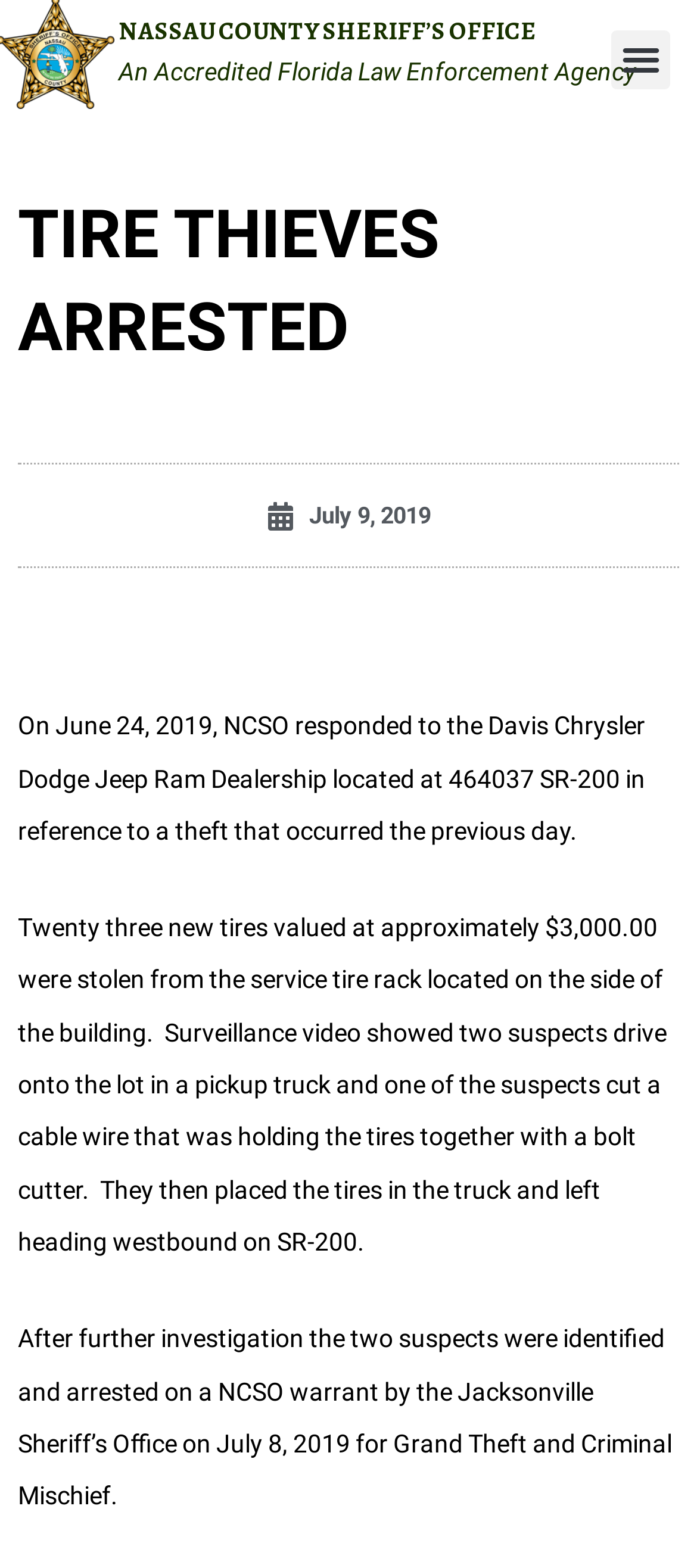From the given element description: "July 9, 2019", find the bounding box for the UI element. Provide the coordinates as four float numbers between 0 and 1, in the order [left, top, right, bottom].

[0.382, 0.314, 0.618, 0.344]